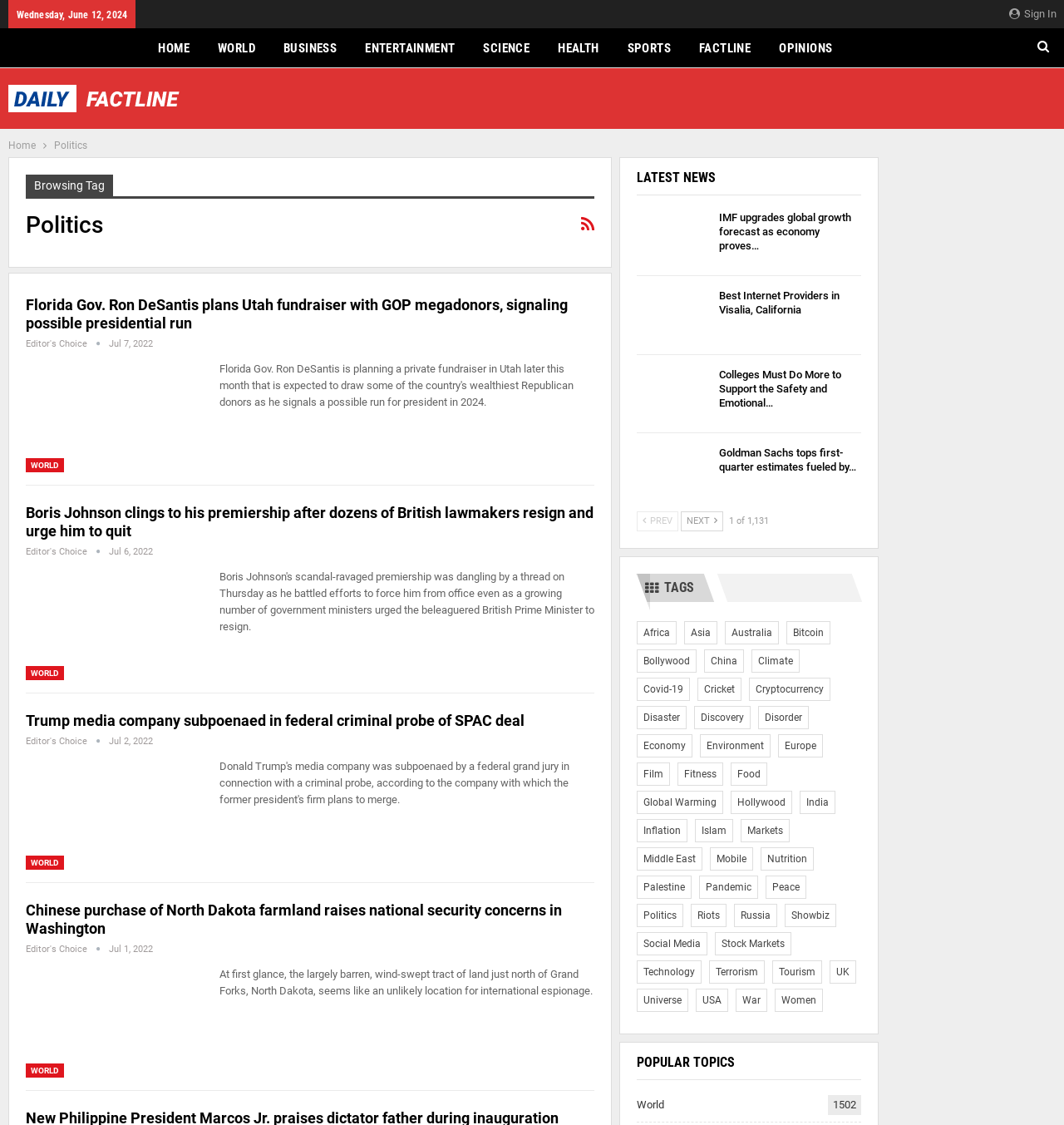Determine the bounding box coordinates of the UI element described by: "Editor's Choice".

[0.024, 0.839, 0.102, 0.849]